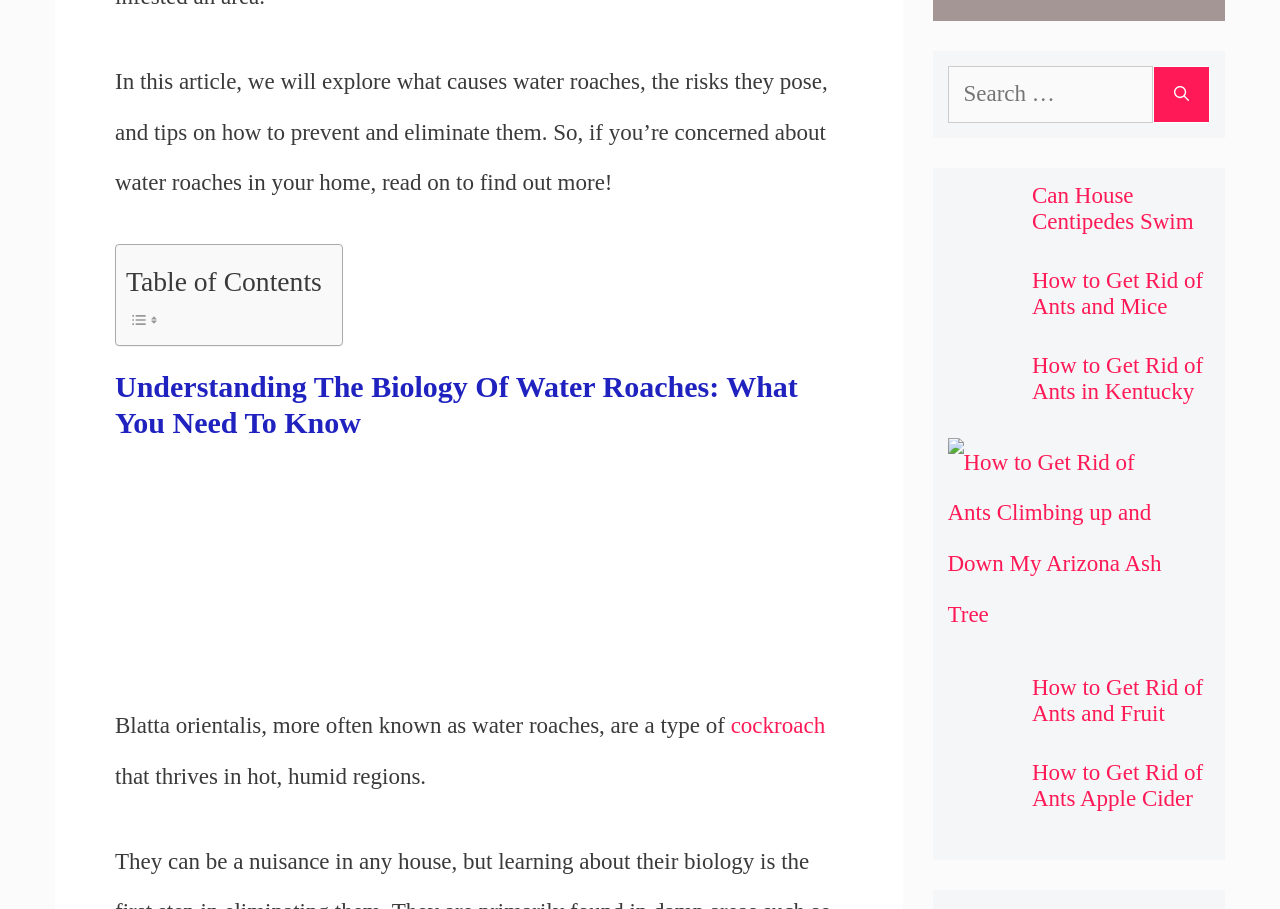Answer with a single word or phrase: 
Are there any images on the webpage?

Yes